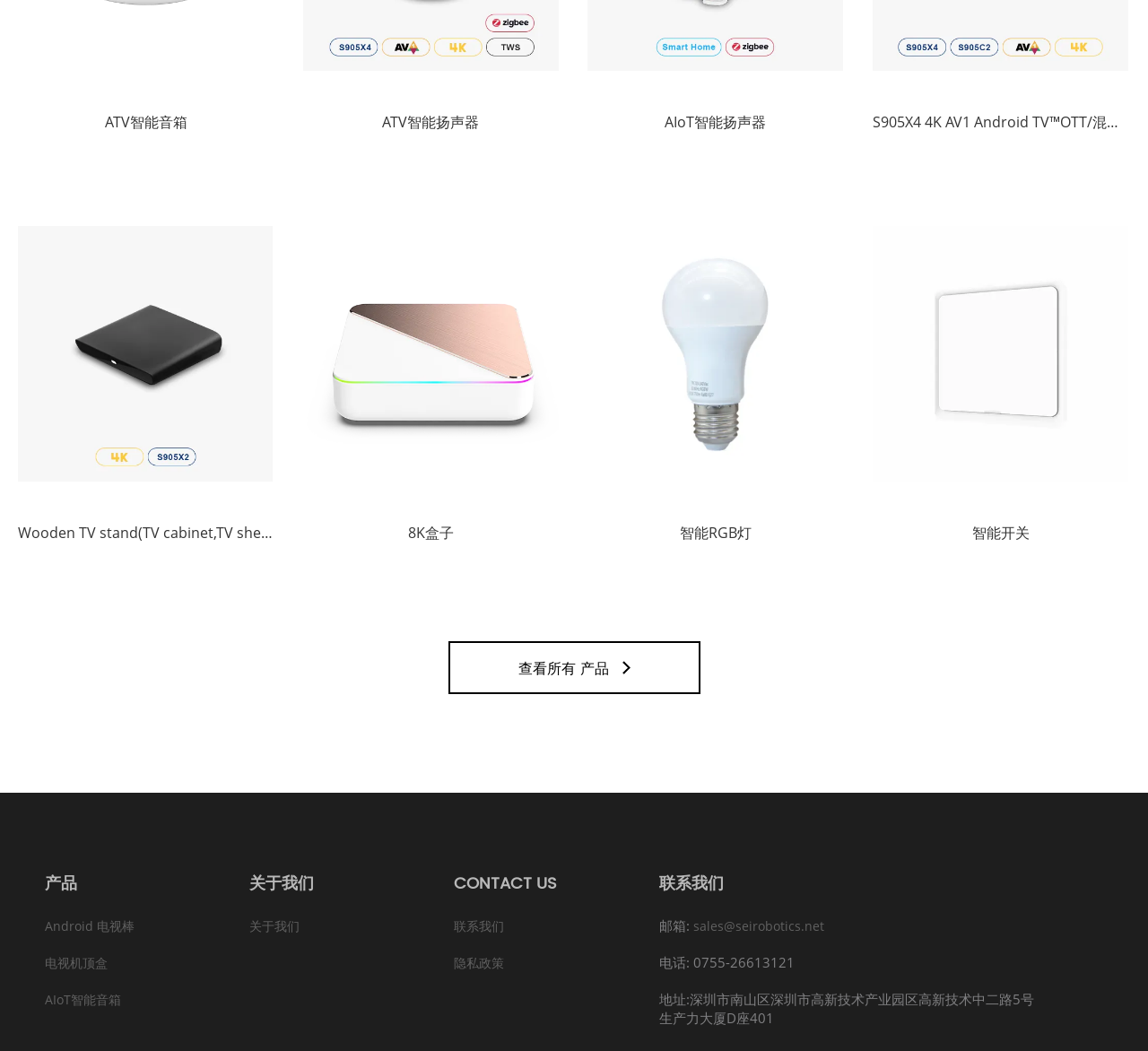Based on the visual content of the image, answer the question thoroughly: How many images are displayed on the webpage?

There are five images displayed on the webpage, each corresponding to a product, namely 'Wooden TV stand(TV cabinet,TV shelf)TVS019', '8K盒子', '智能RGB灯', '智能开关', and another 'Wooden TV stand(TV cabinet,TV shelf)TVS019'.